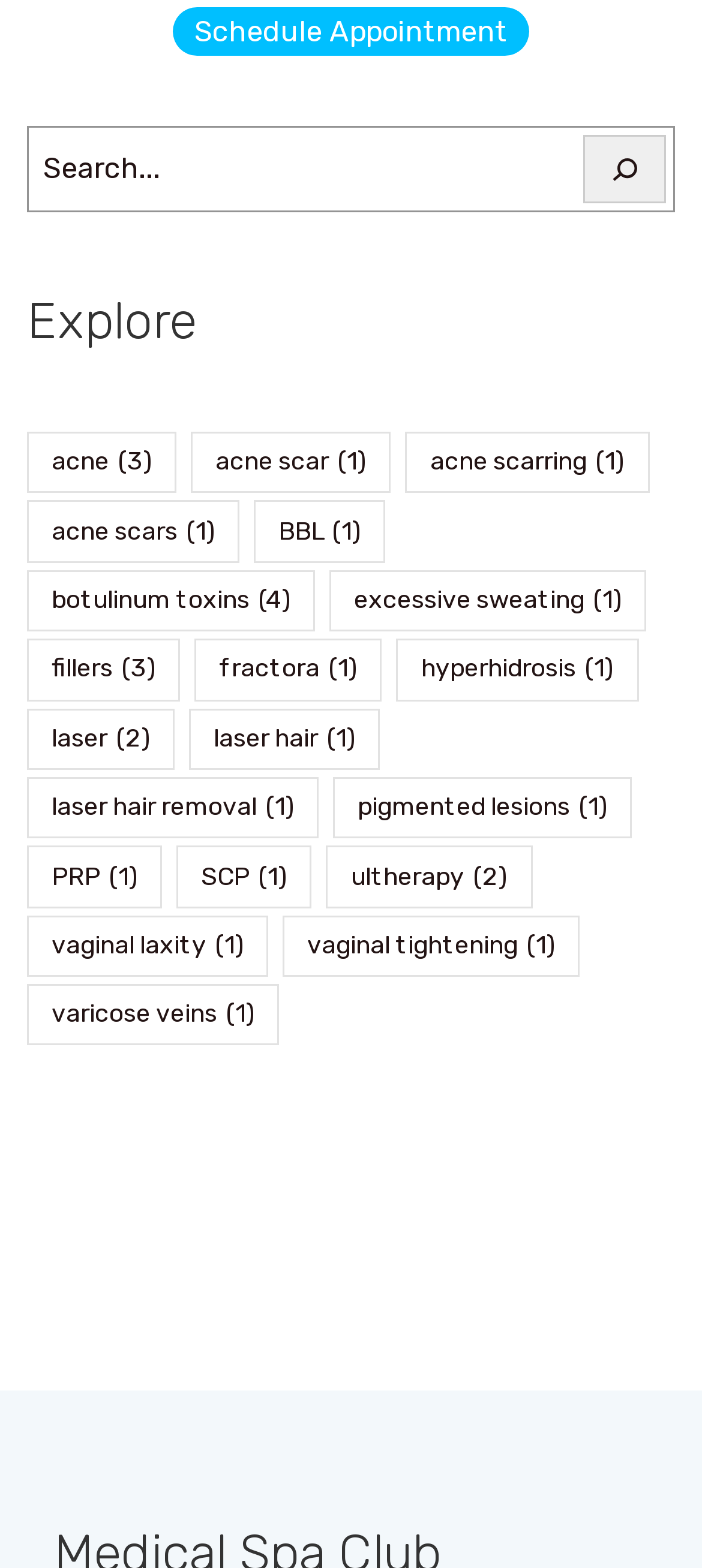How many links are there on the webpage? Based on the image, give a response in one word or a short phrase.

23